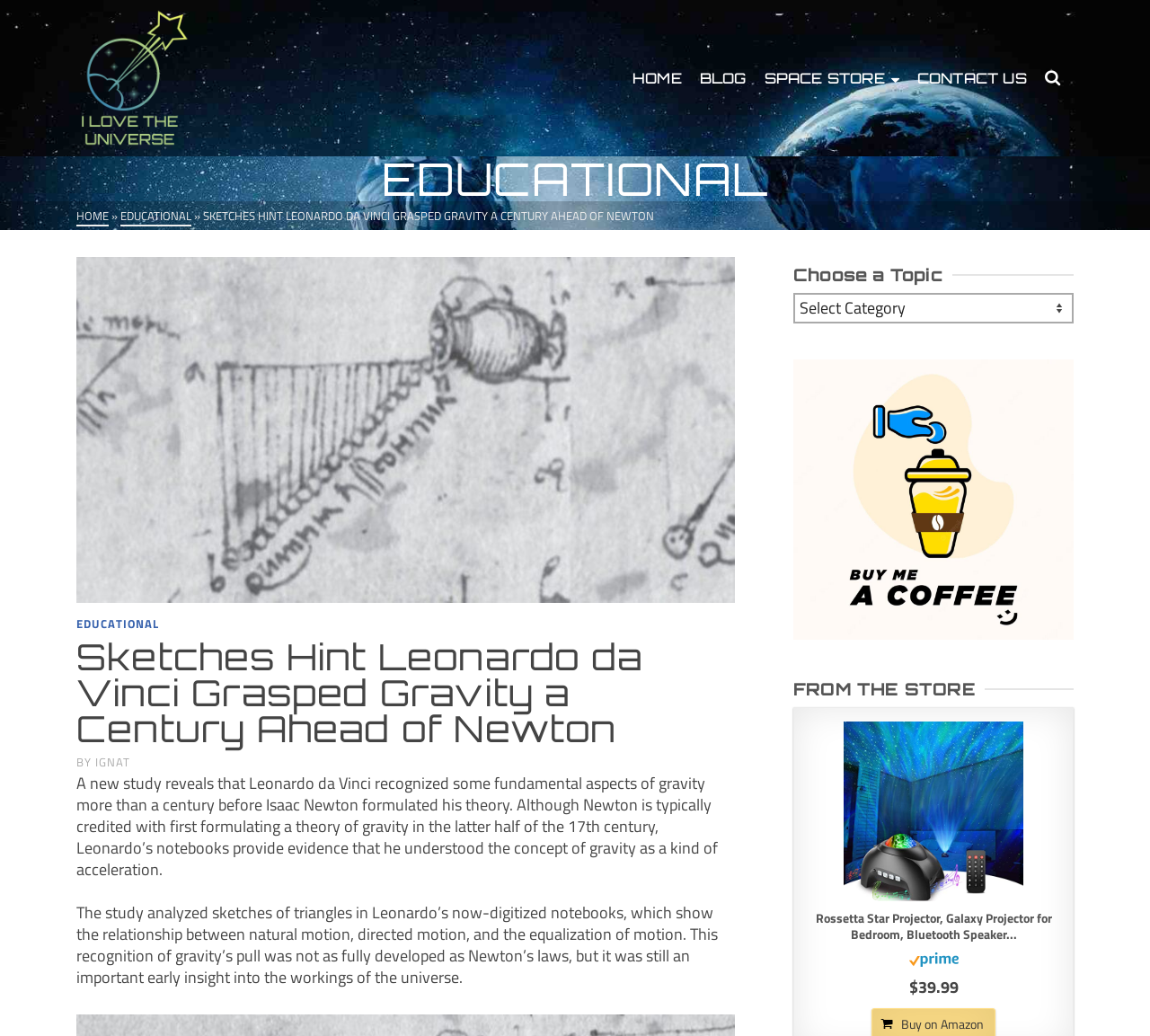What is the purpose of the 'Choose a Topic' dropdown?
By examining the image, provide a one-word or phrase answer.

To select a topic